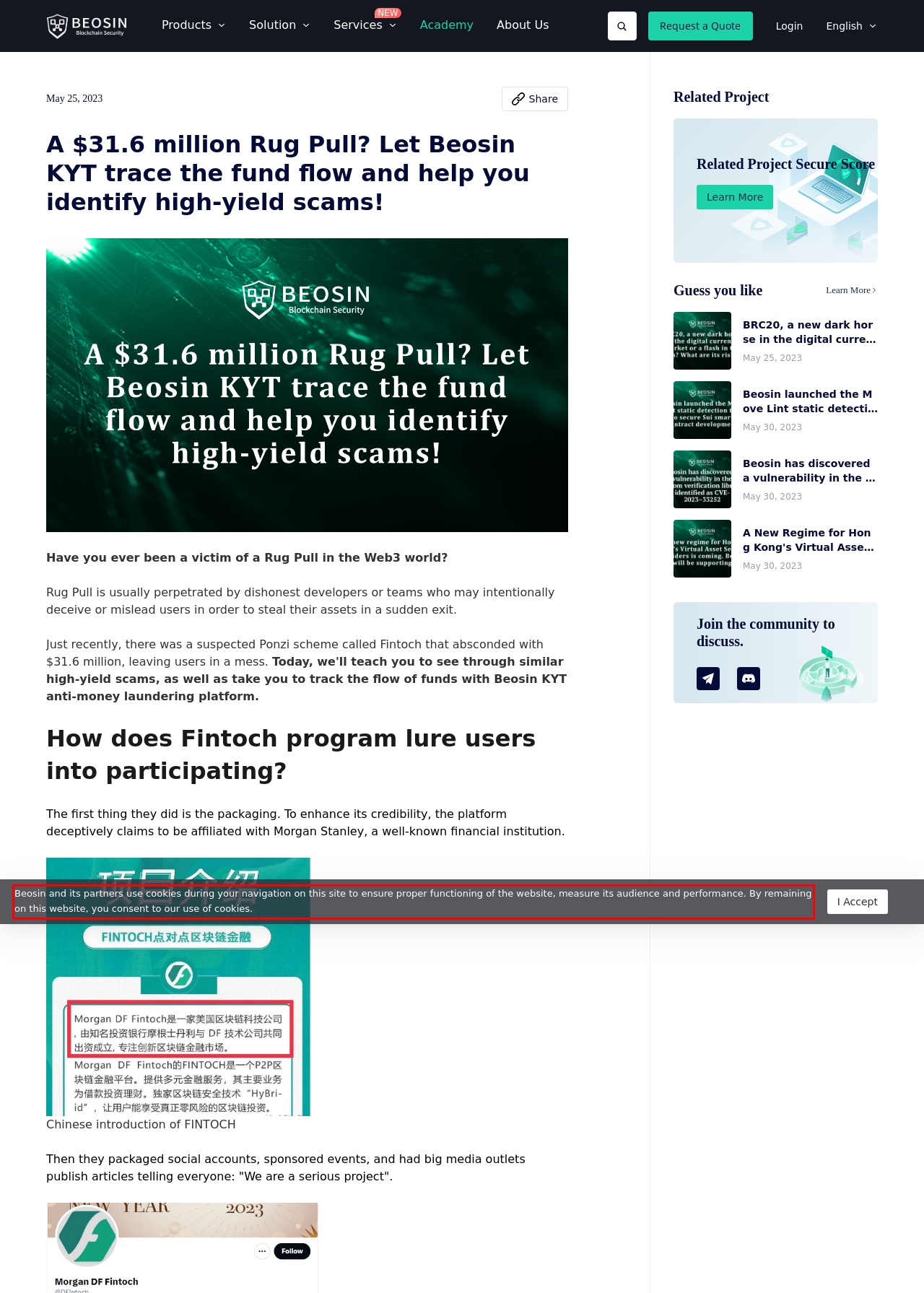You are provided with a screenshot of a webpage that includes a UI element enclosed in a red rectangle. Extract the text content inside this red rectangle.

Beosin and its partners use cookies during your navigation on this site to ensure proper functioning of the website, measure its audience and performance. By remaining on this website, you consent to our use of cookies.